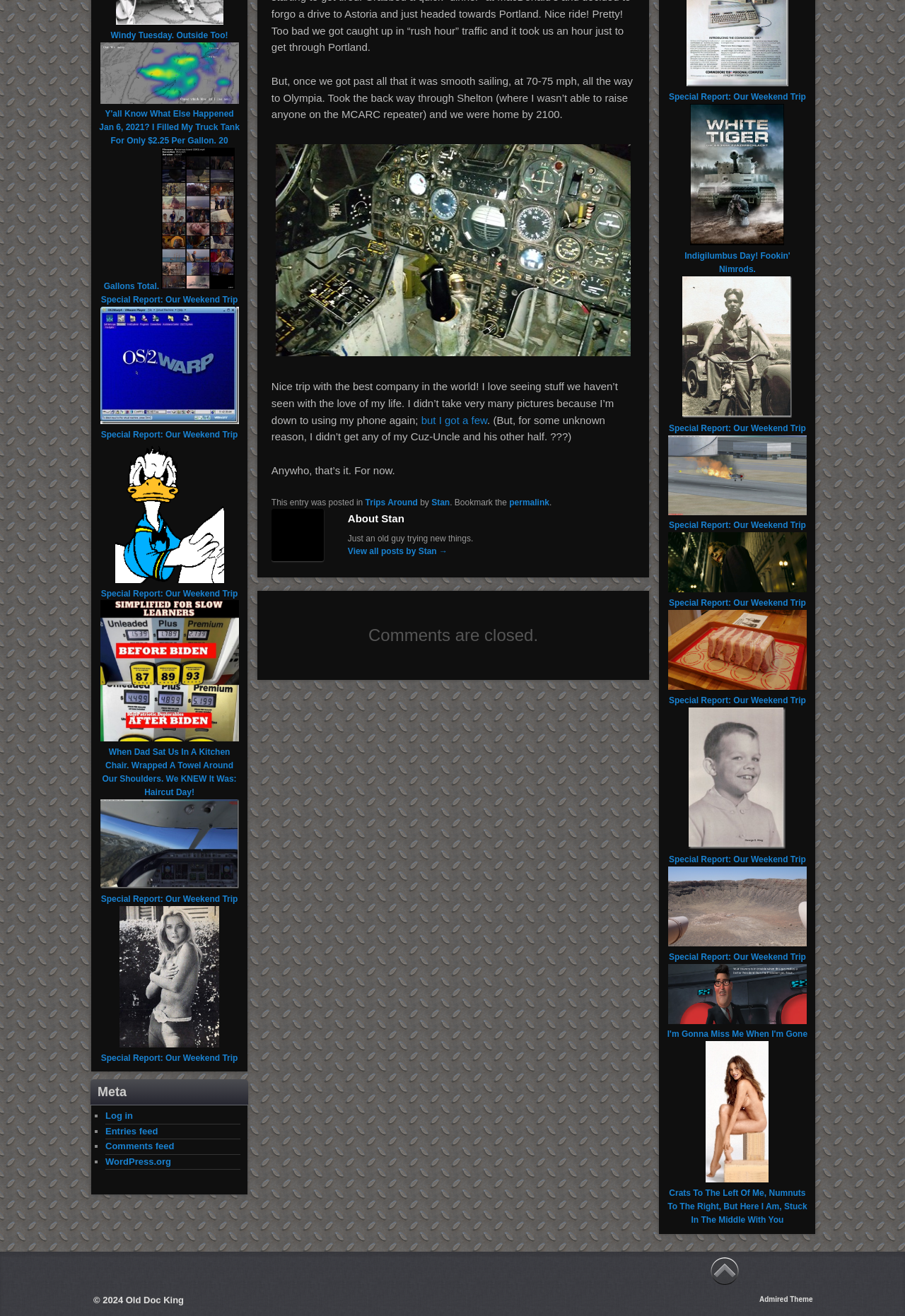What is the topic of the blog post?
Use the information from the image to give a detailed answer to the question.

The topic of the blog post can be inferred from the text content, which mentions a trip to Olympia and Shelton, and the author's experience during the trip.